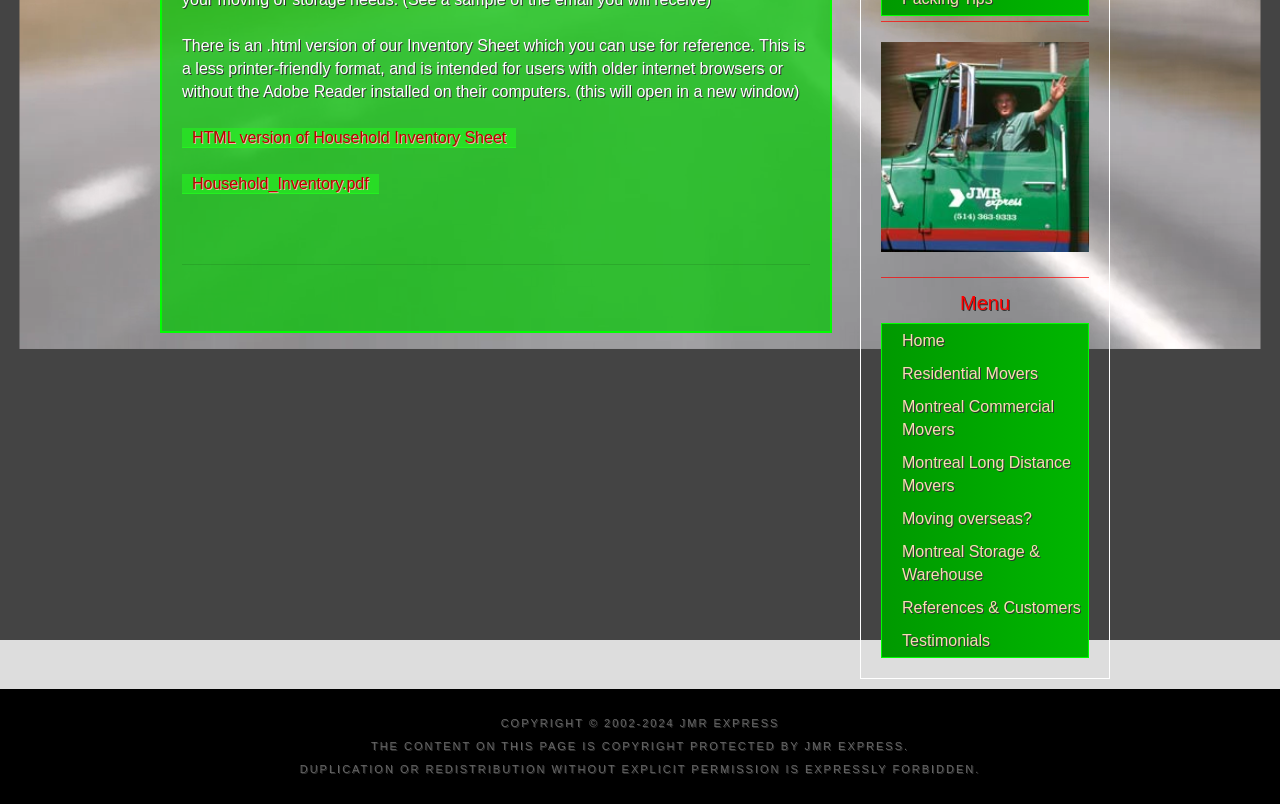Based on the element description, predict the bounding box coordinates (top-left x, top-left y, bottom-right x, bottom-right y) for the UI element in the screenshot: Article

None